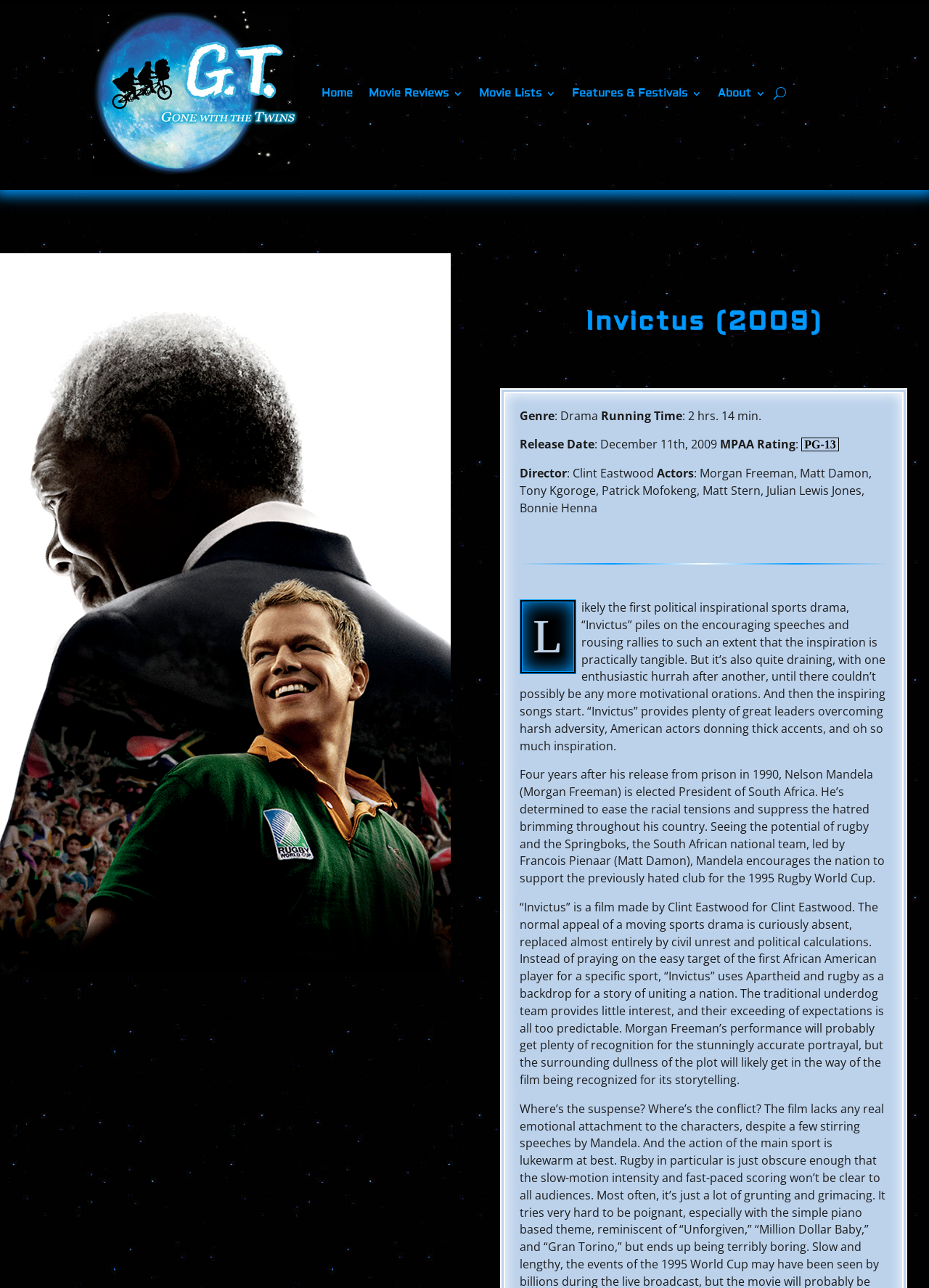Provide a brief response to the question below using one word or phrase:
Who plays the role of Nelson Mandela in the movie Invictus?

Morgan Freeman